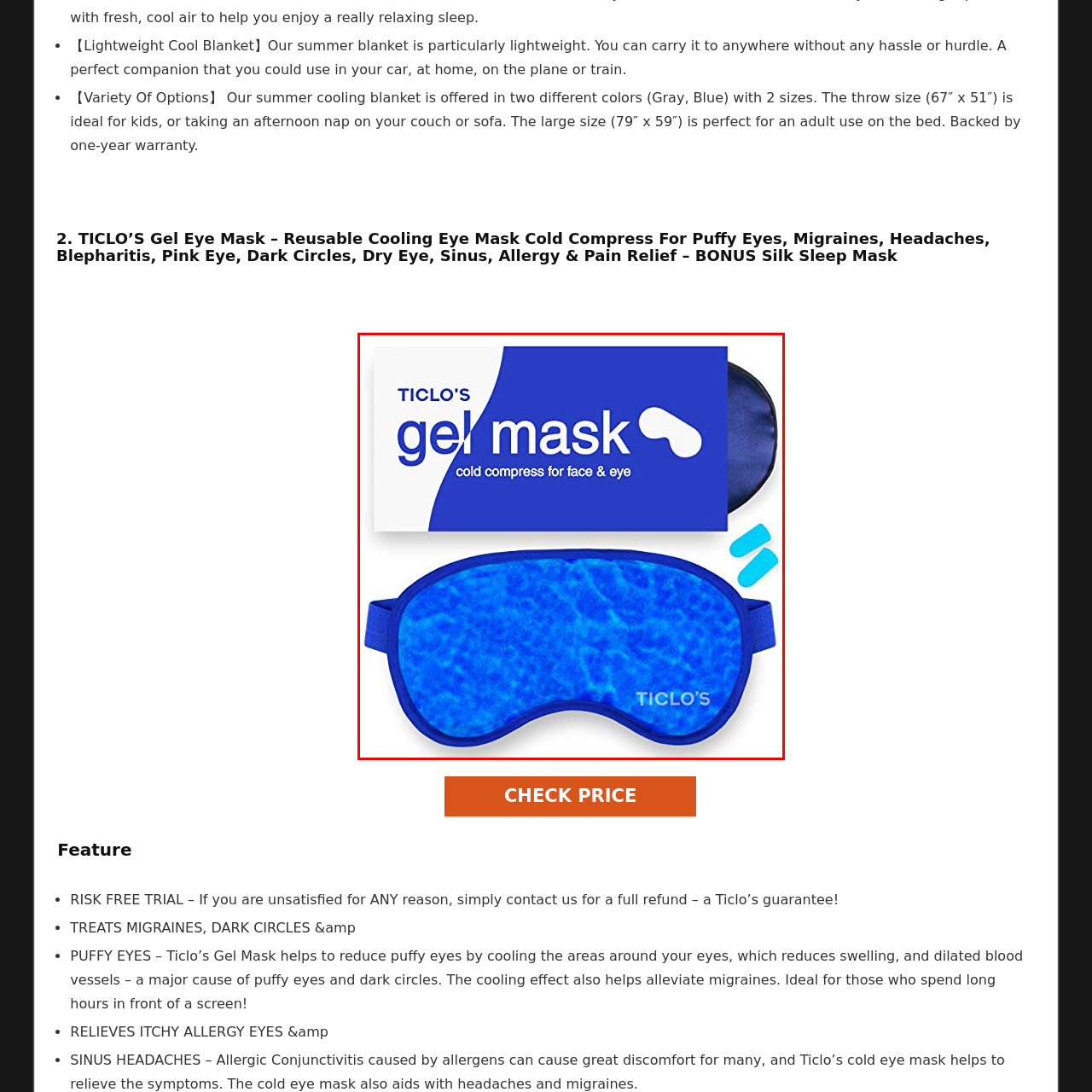What is the purpose of the product?
Check the image inside the red bounding box and provide your answer in a single word or short phrase.

Relief and relaxation